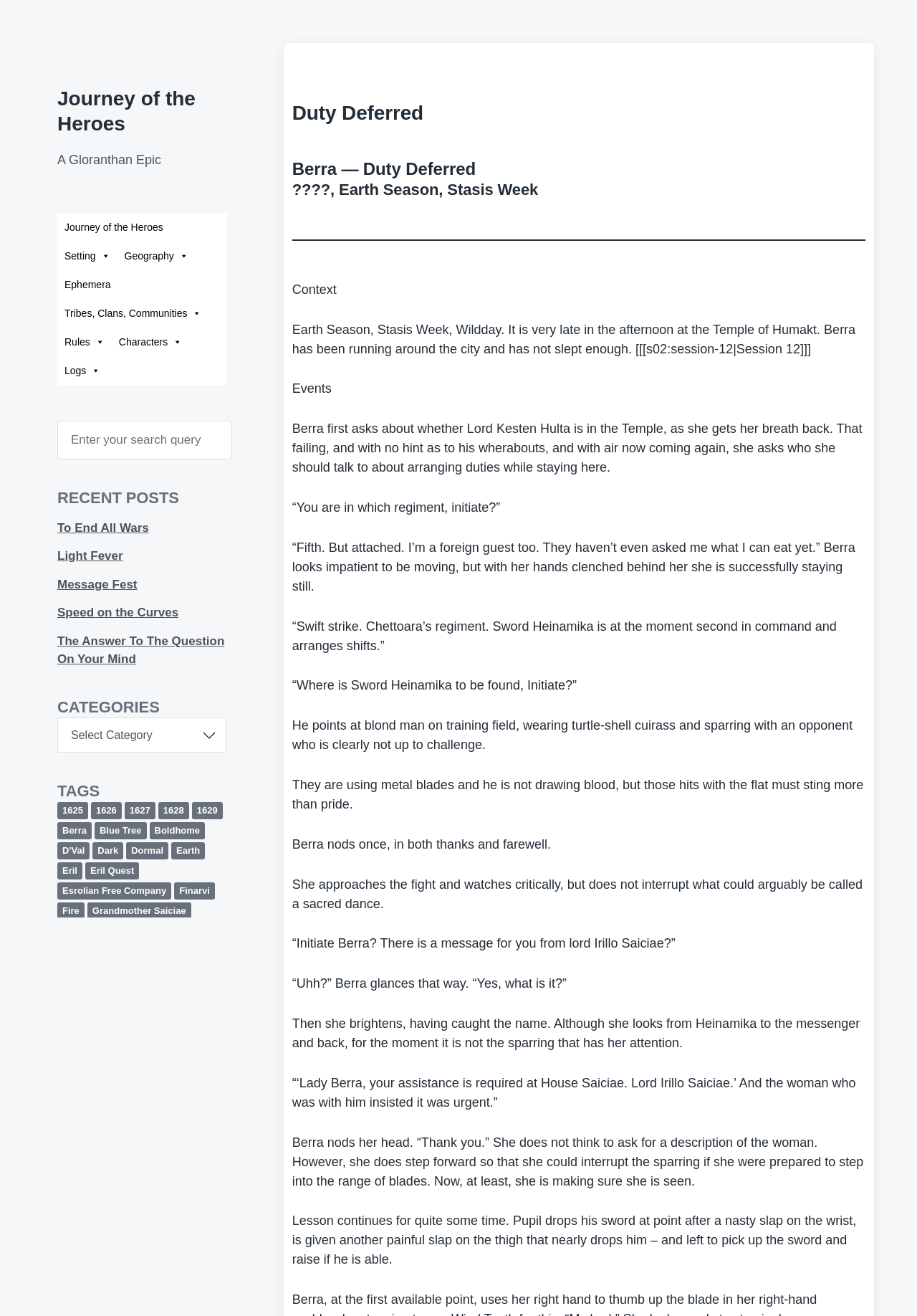Please locate the clickable area by providing the bounding box coordinates to follow this instruction: "View recent post 'To End All Wars'".

[0.062, 0.396, 0.162, 0.406]